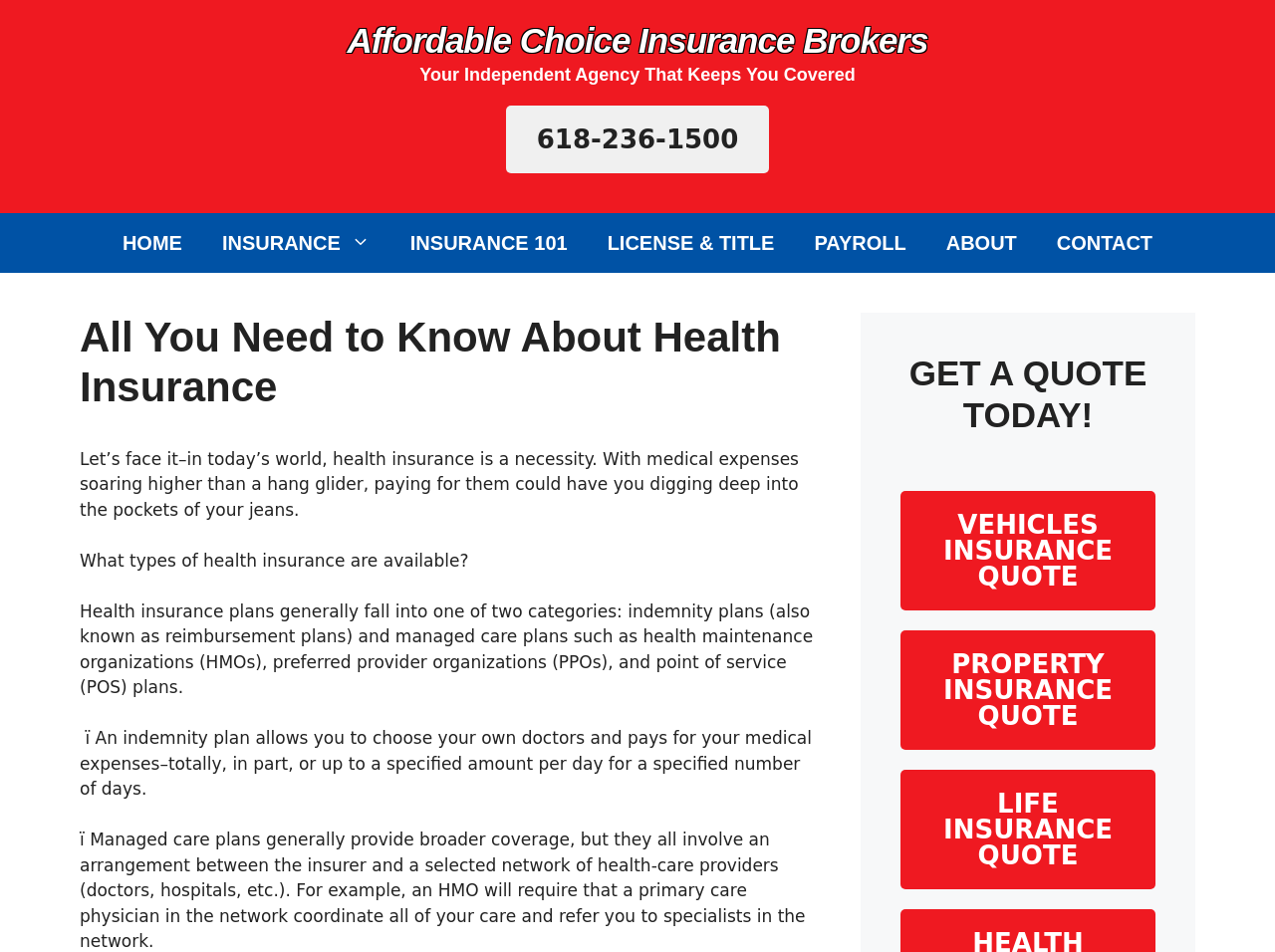Locate the bounding box coordinates of the clickable region to complete the following instruction: "Learn about insurance 101."

[0.306, 0.224, 0.461, 0.287]